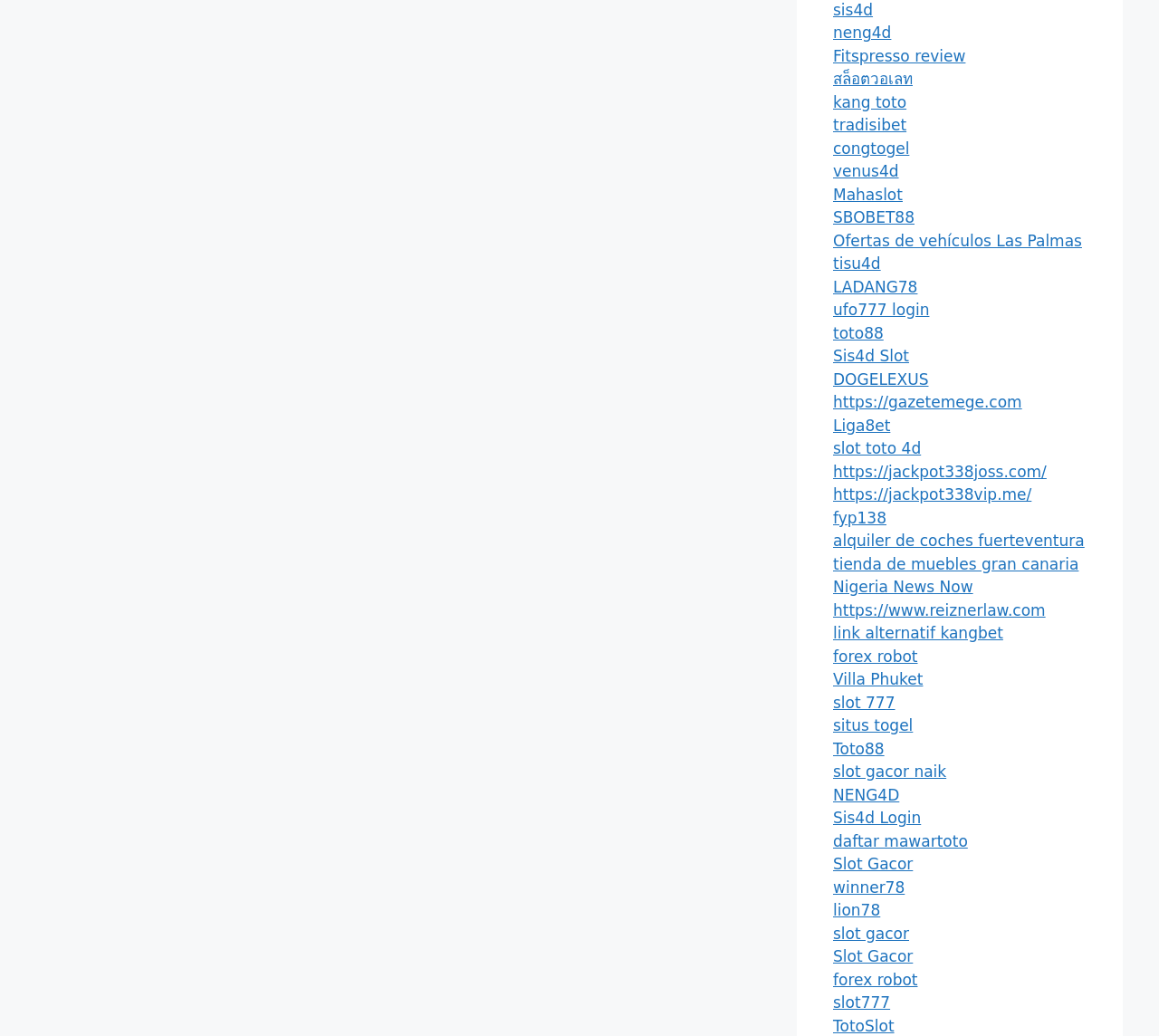Locate the bounding box coordinates of the clickable area needed to fulfill the instruction: "Check out LADANG78".

[0.719, 0.268, 0.792, 0.285]